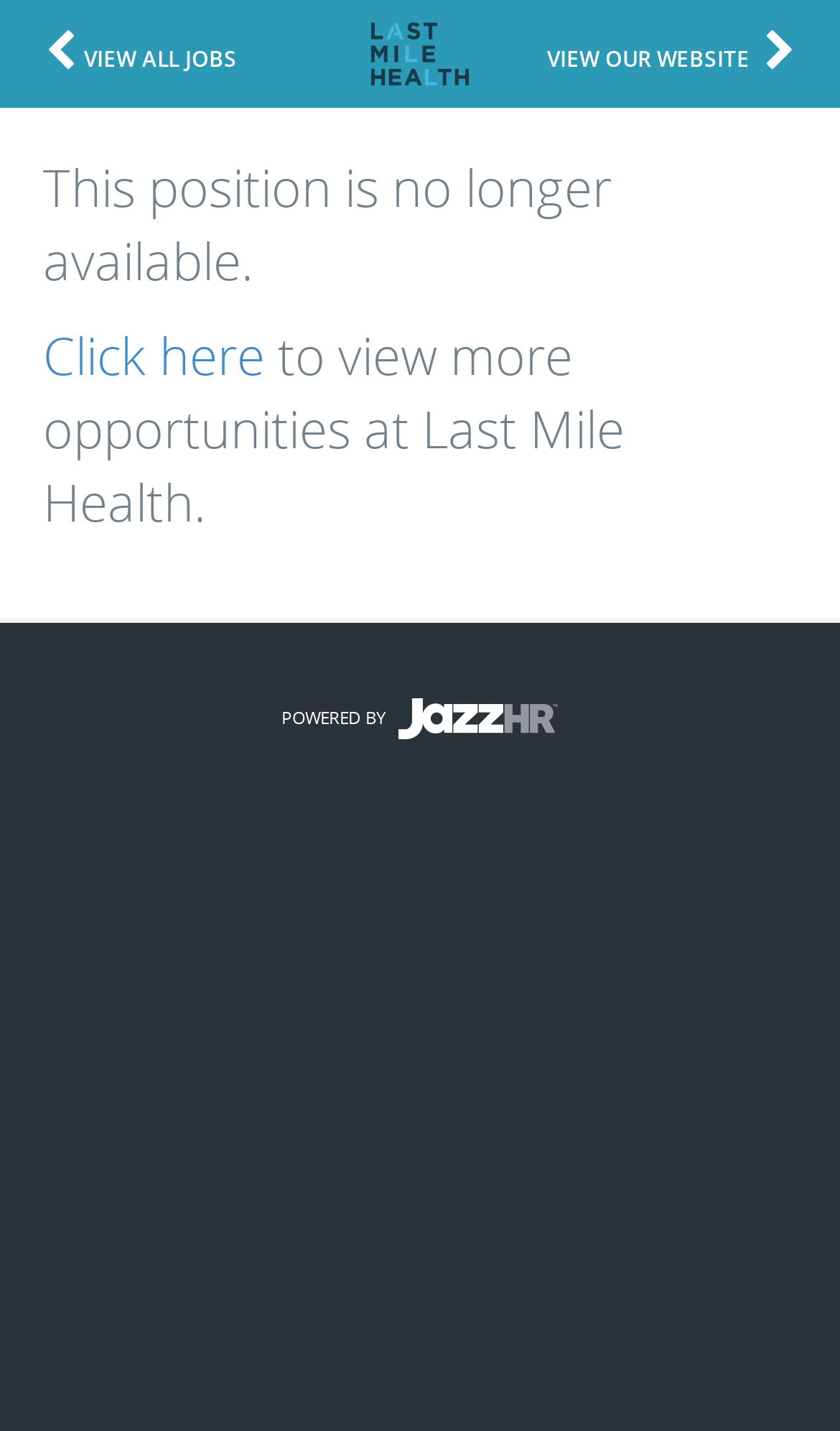What is the company name?
From the details in the image, answer the question comprehensively.

The company name 'Last Mile Health' is mentioned in the webpage content, specifically in the sentence 'to view more opportunities at Last Mile Health.'.